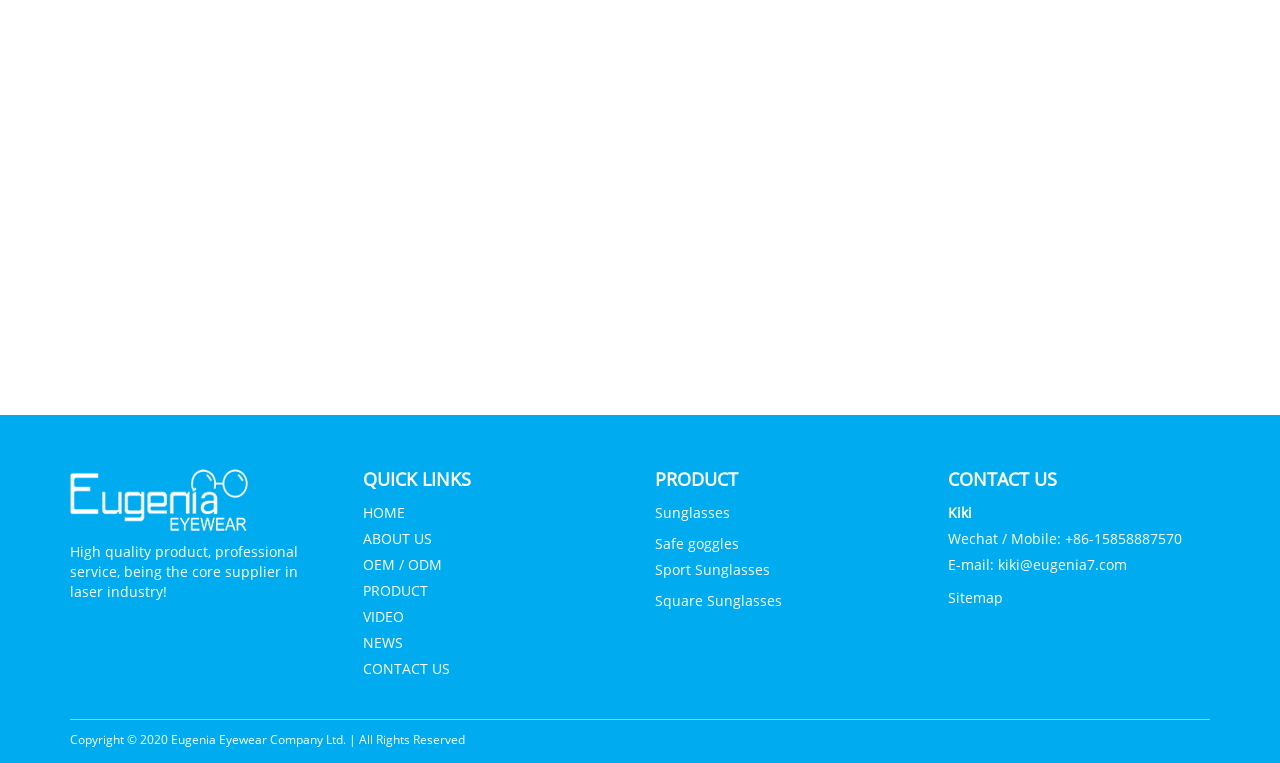What is the company's core business?
Please utilize the information in the image to give a detailed response to the question.

Based on the StaticText element 'High quality product, professional service, being the core supplier in laser industry!', it can be inferred that the company's core business is in the laser industry.